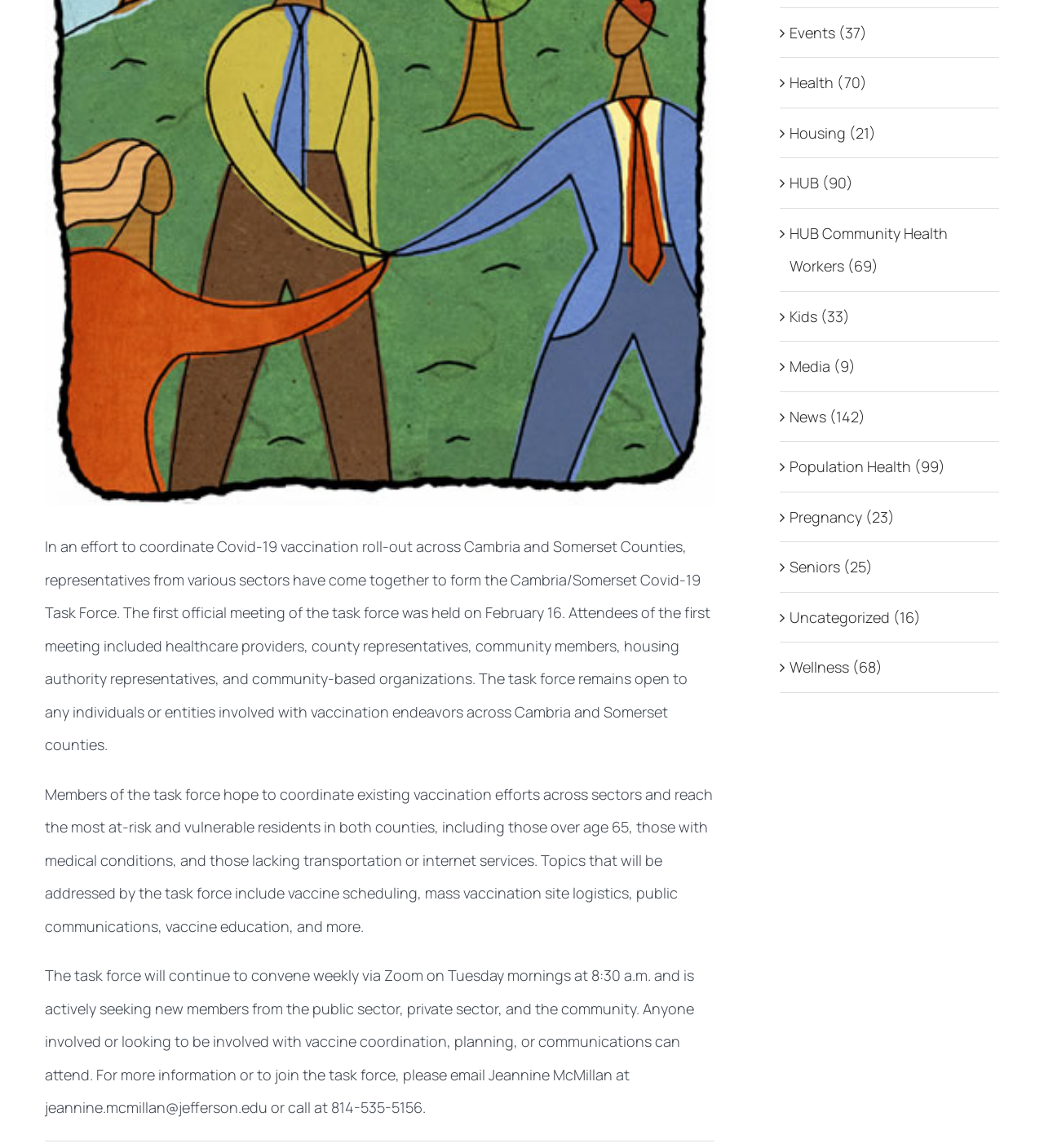Mark the bounding box of the element that matches the following description: "Housing (21)".

[0.756, 0.101, 0.949, 0.13]